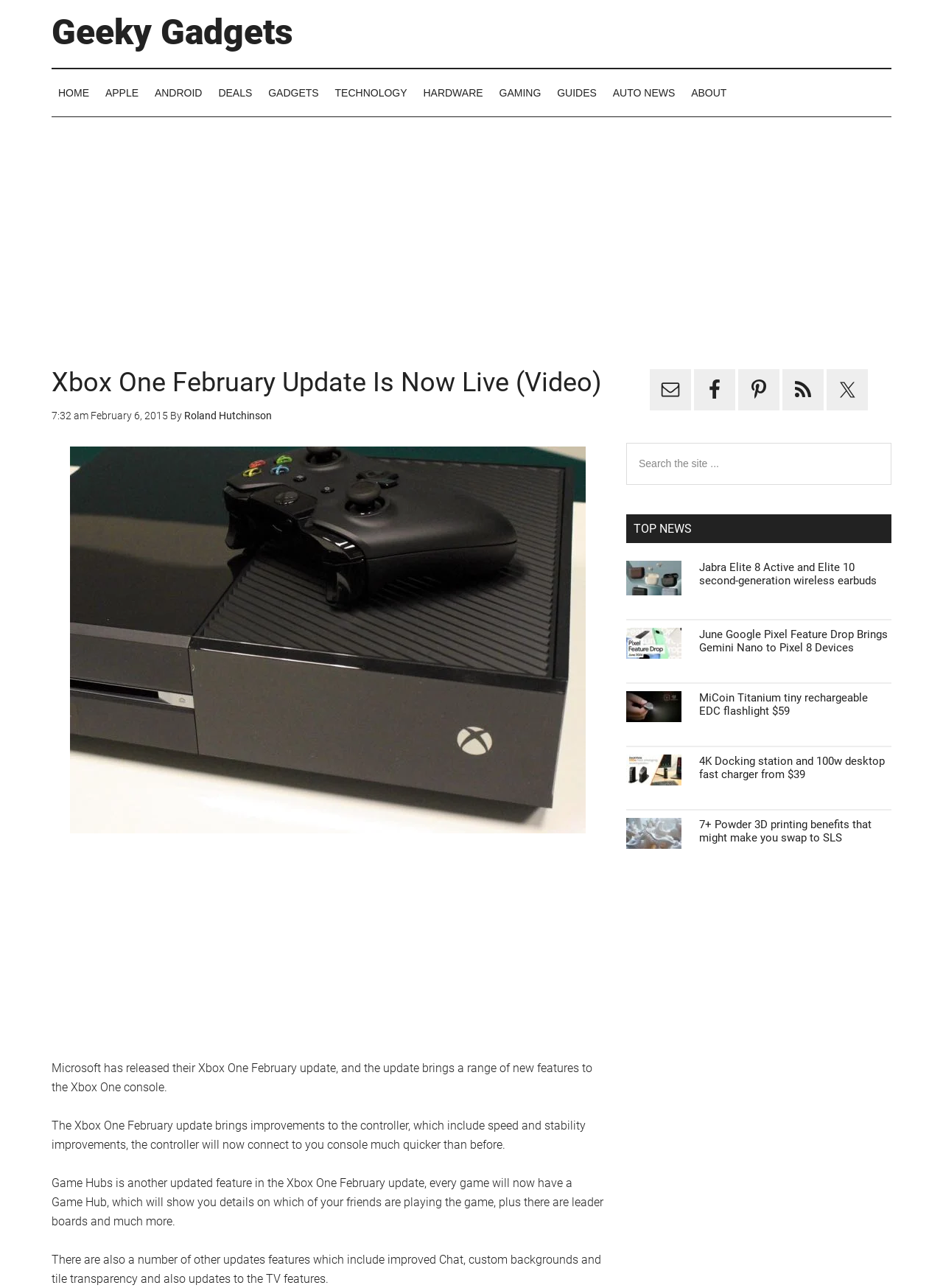What is the purpose of the search box?
Based on the image, give a one-word or short phrase answer.

Search the site